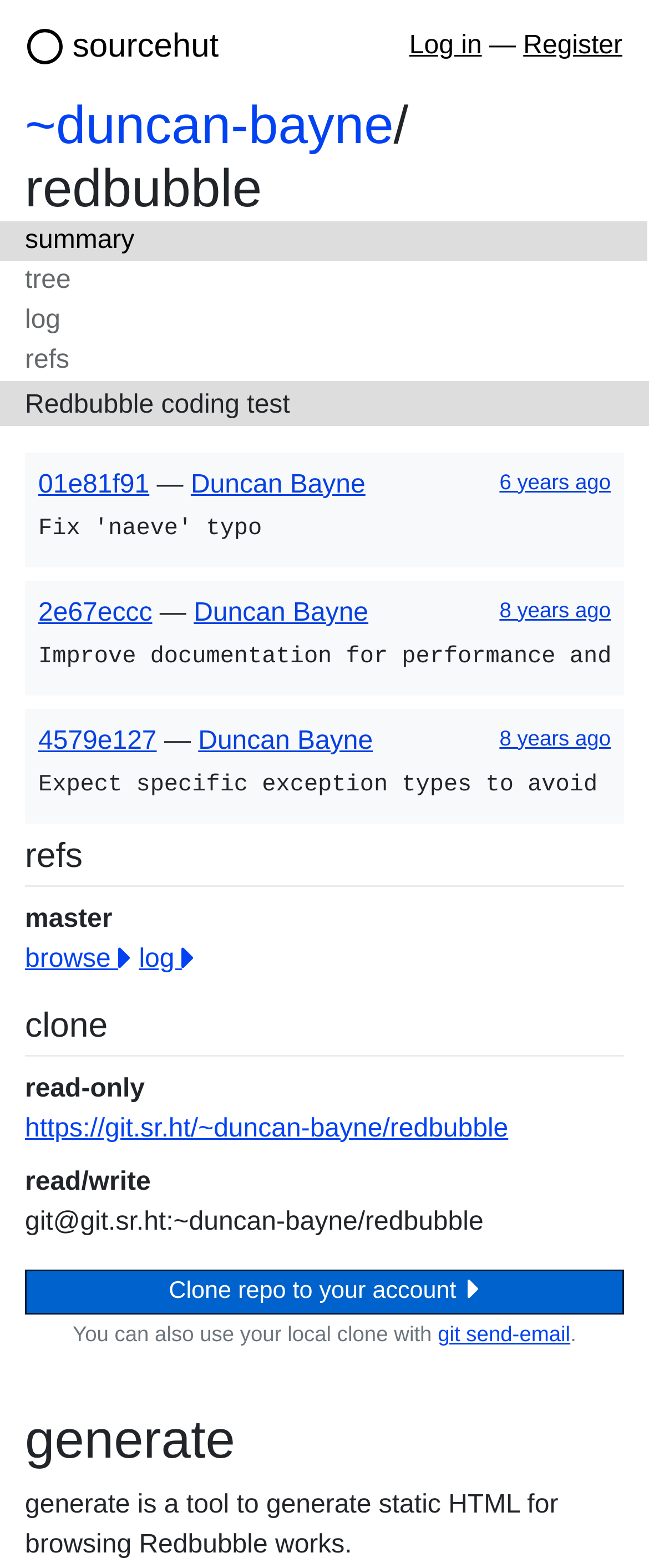What is the name of the repository?
Provide a fully detailed and comprehensive answer to the question.

The name of the repository can be found in the heading element '~duncan-bayne/ redbubble' which is located at the top of the webpage.